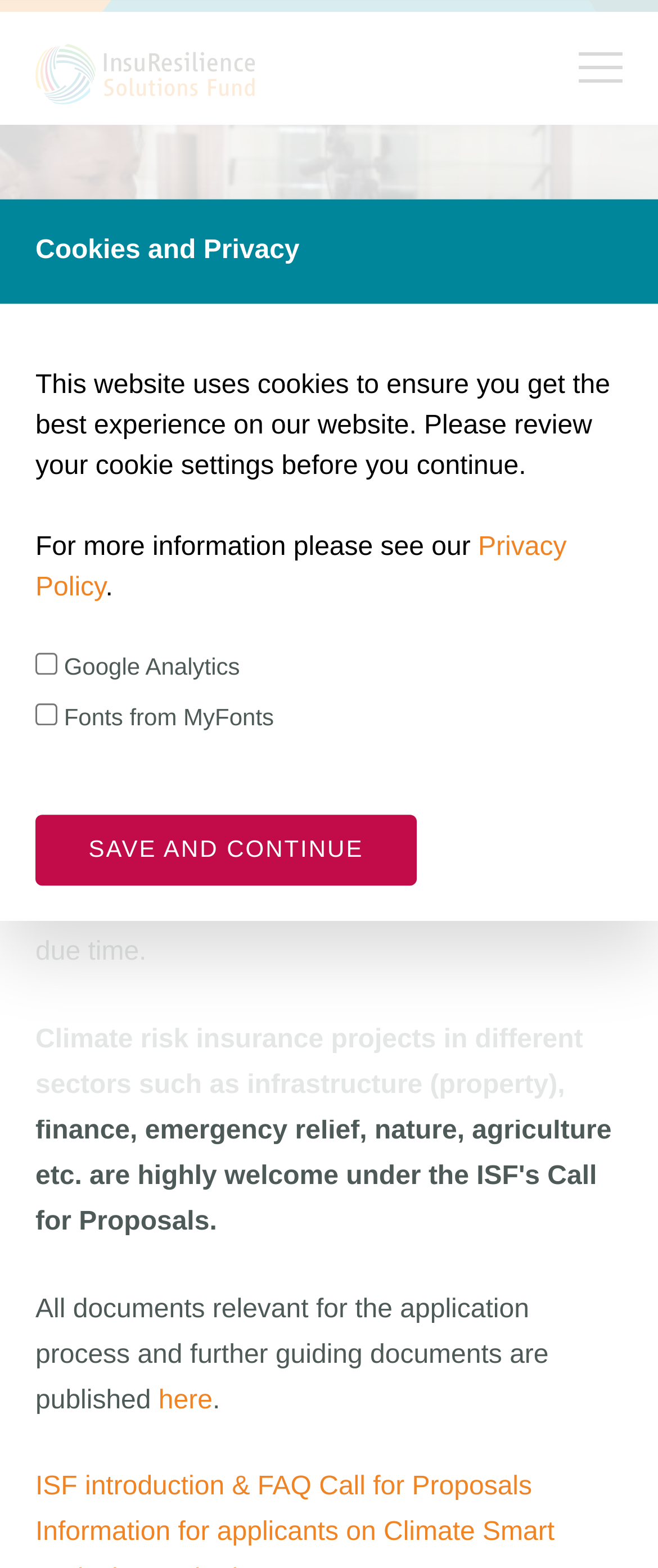Determine the bounding box coordinates of the region that needs to be clicked to achieve the task: "Contact us".

None